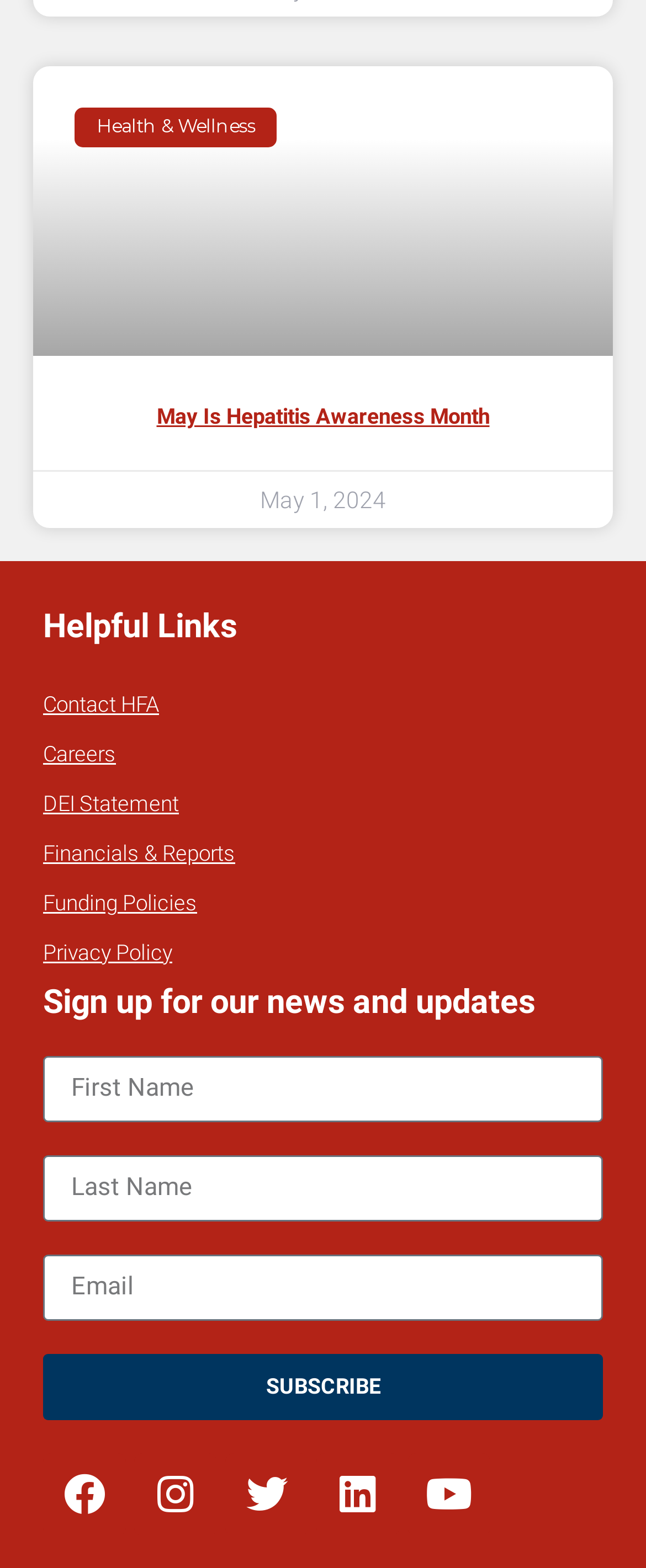How many links are available under 'Helpful Links'? Analyze the screenshot and reply with just one word or a short phrase.

6